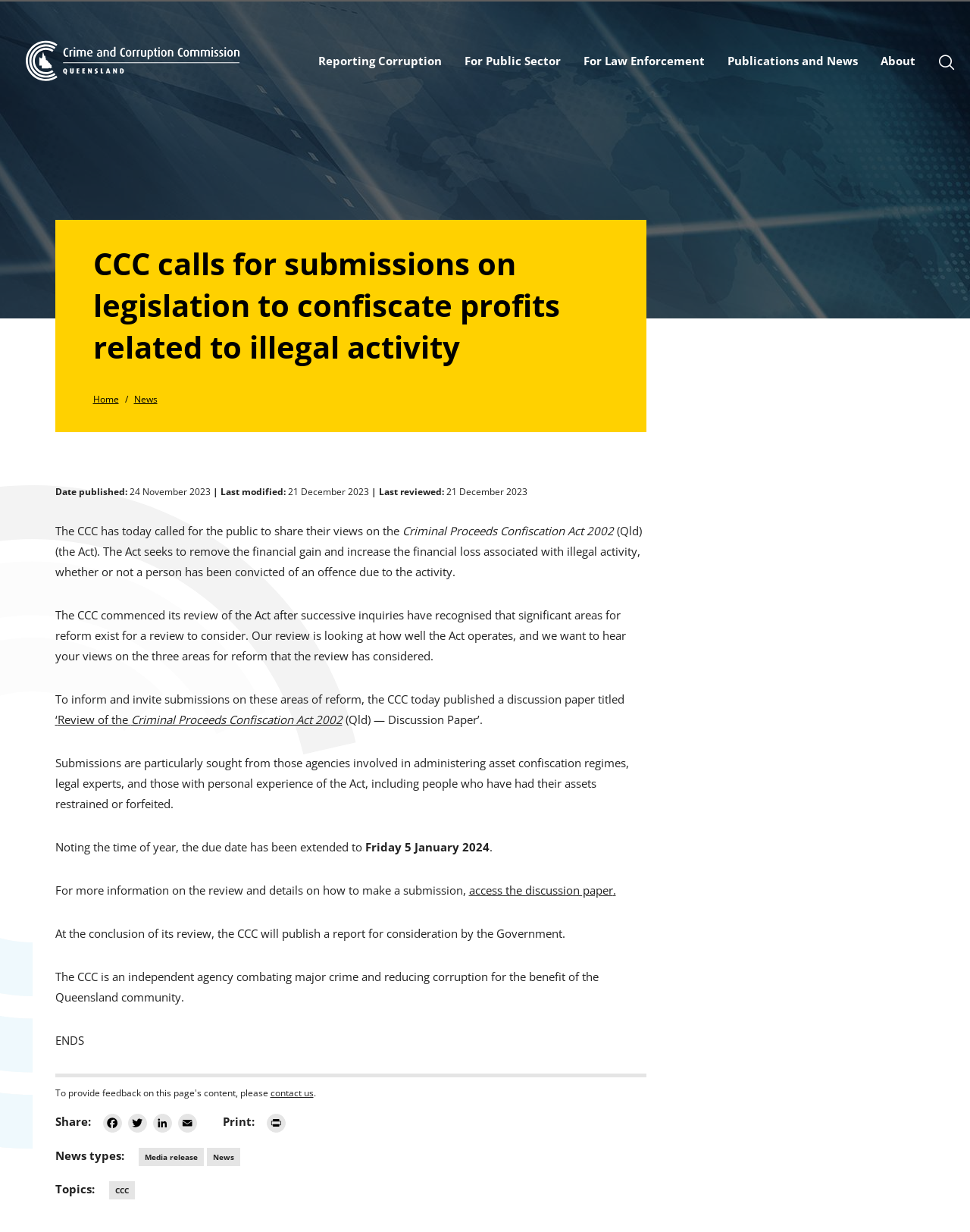Illustrate the webpage thoroughly, mentioning all important details.

This webpage is about the Crime and Corruption Commission (CCC) in Queensland, Australia, calling for public submissions on the Criminal Proceeds Confiscation Act 2002. At the top of the page, there is a navigation menu with links to "Home", "Reporting Corruption", "For Public Sector", "For Law Enforcement", "Publications and News", and "About". On the top right, there is a search button and a news banner image that spans the entire width of the page.

Below the navigation menu, there is a heading that reads "CCC calls for submissions on legislation to confiscate profits related to illegal activity". Underneath, there is a breadcrumb navigation with links to "Home" and "News". The main content of the page is divided into several sections. The first section provides an introduction to the CCC's call for submissions, explaining that the Act aims to remove financial gain and increase financial loss associated with illegal activity.

The second section provides more information about the review of the Act, including the publication of a discussion paper titled "Review of the Criminal Proceeds Confiscation Act 2002 (Qld) — Discussion Paper". The CCC is seeking submissions from agencies involved in administering asset confiscation regimes, legal experts, and those with personal experience of the Act.

The third section provides details on how to make a submission, including the extended due date of Friday, 5 January 2024. There is also a link to access the discussion paper. At the bottom of the page, there is a statement about the CCC's role in combating major crime and reducing corruption for the benefit of the Queensland community.

On the right side of the page, there are links to "Contact us", "Share" (with options to share on Facebook, Twitter, LinkedIn, and Email), and "Print". There are also labels for "News types" and "Topics", with the topic being "CCC" and the news type being "Media release".